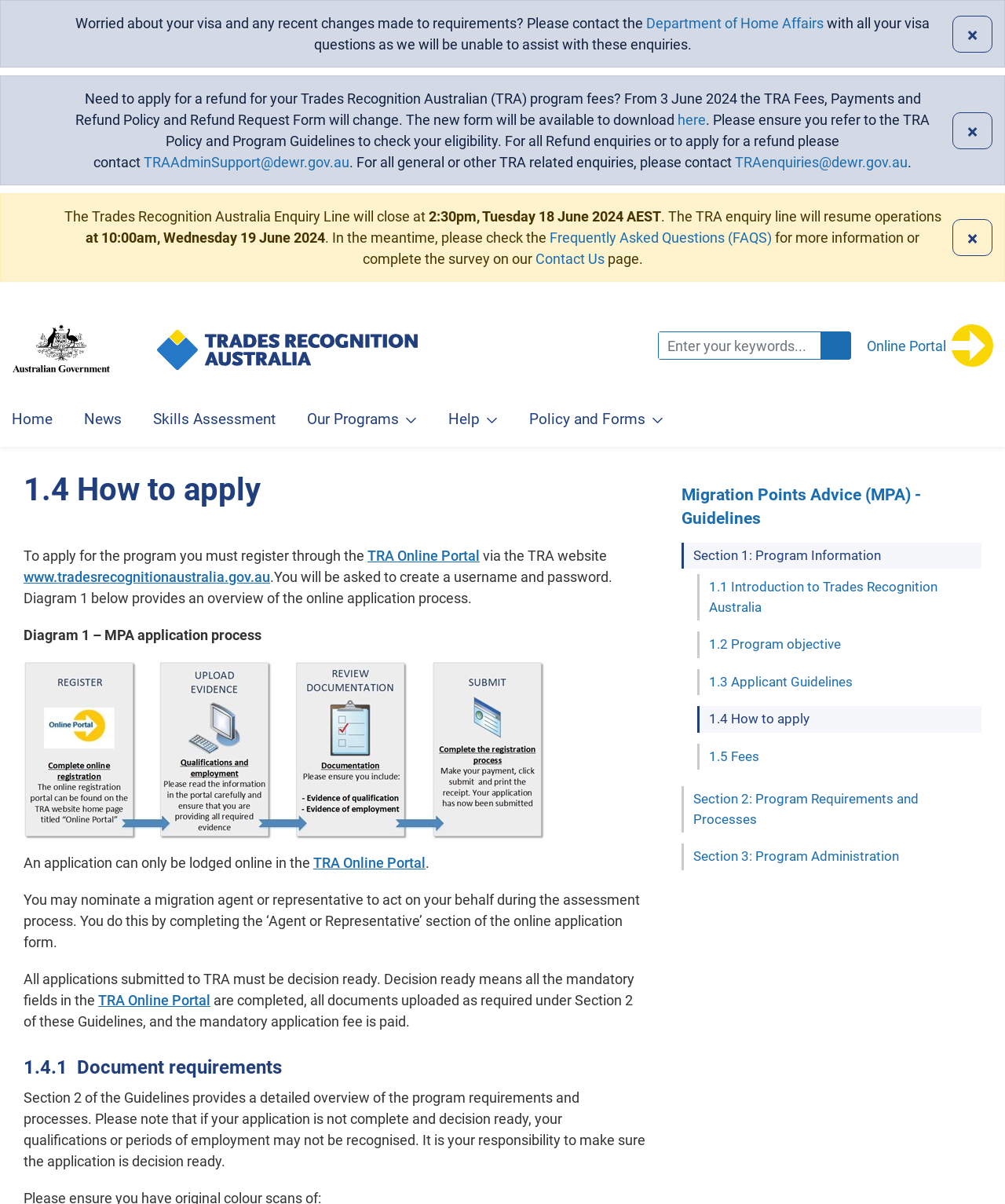Answer this question in one word or a short phrase: What is the username and password required for?

registering through the TRA Online Portal